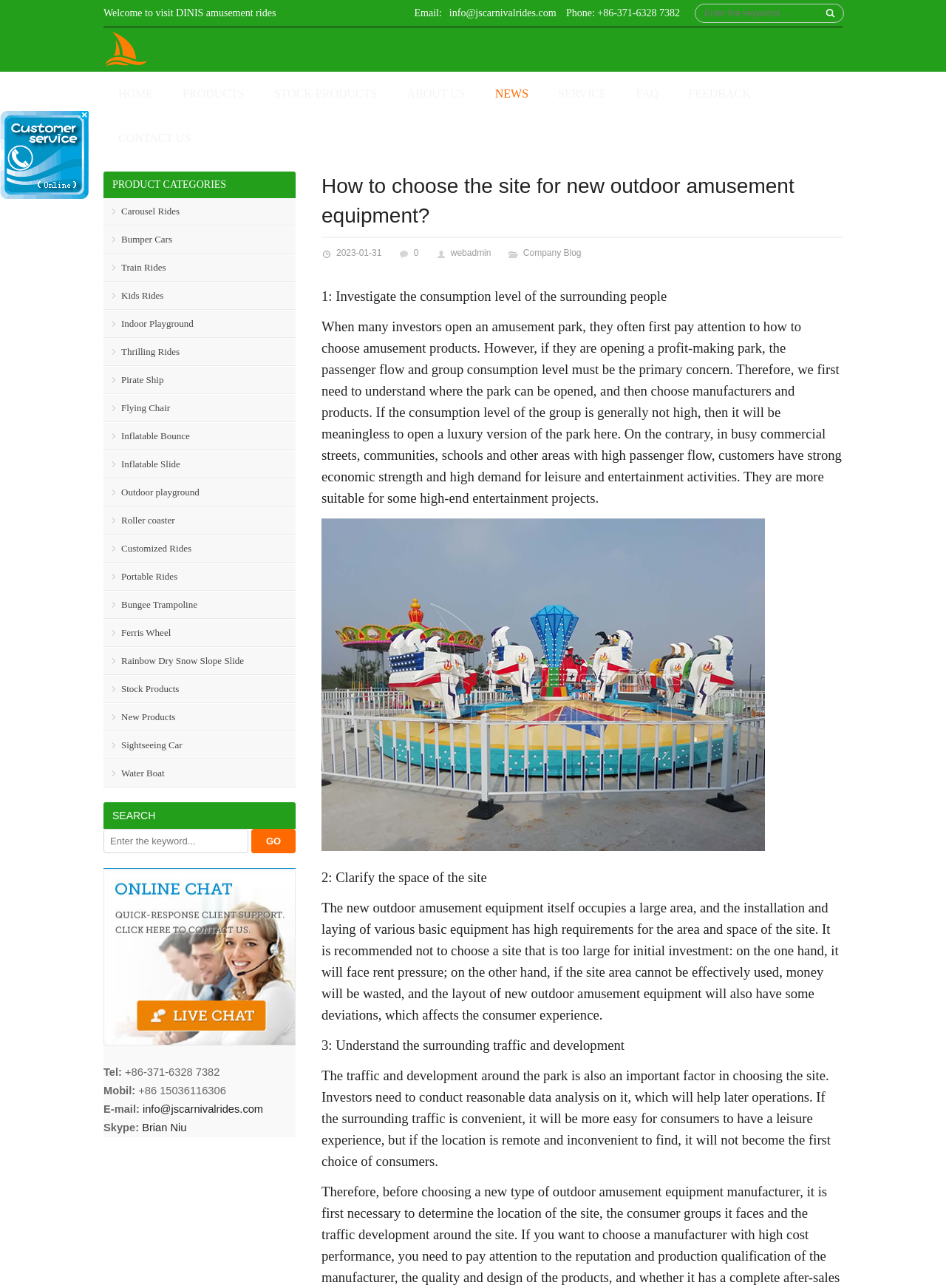Locate the bounding box for the described UI element: "Carousel Rides". Ensure the coordinates are four float numbers between 0 and 1, formatted as [left, top, right, bottom].

[0.109, 0.154, 0.312, 0.175]